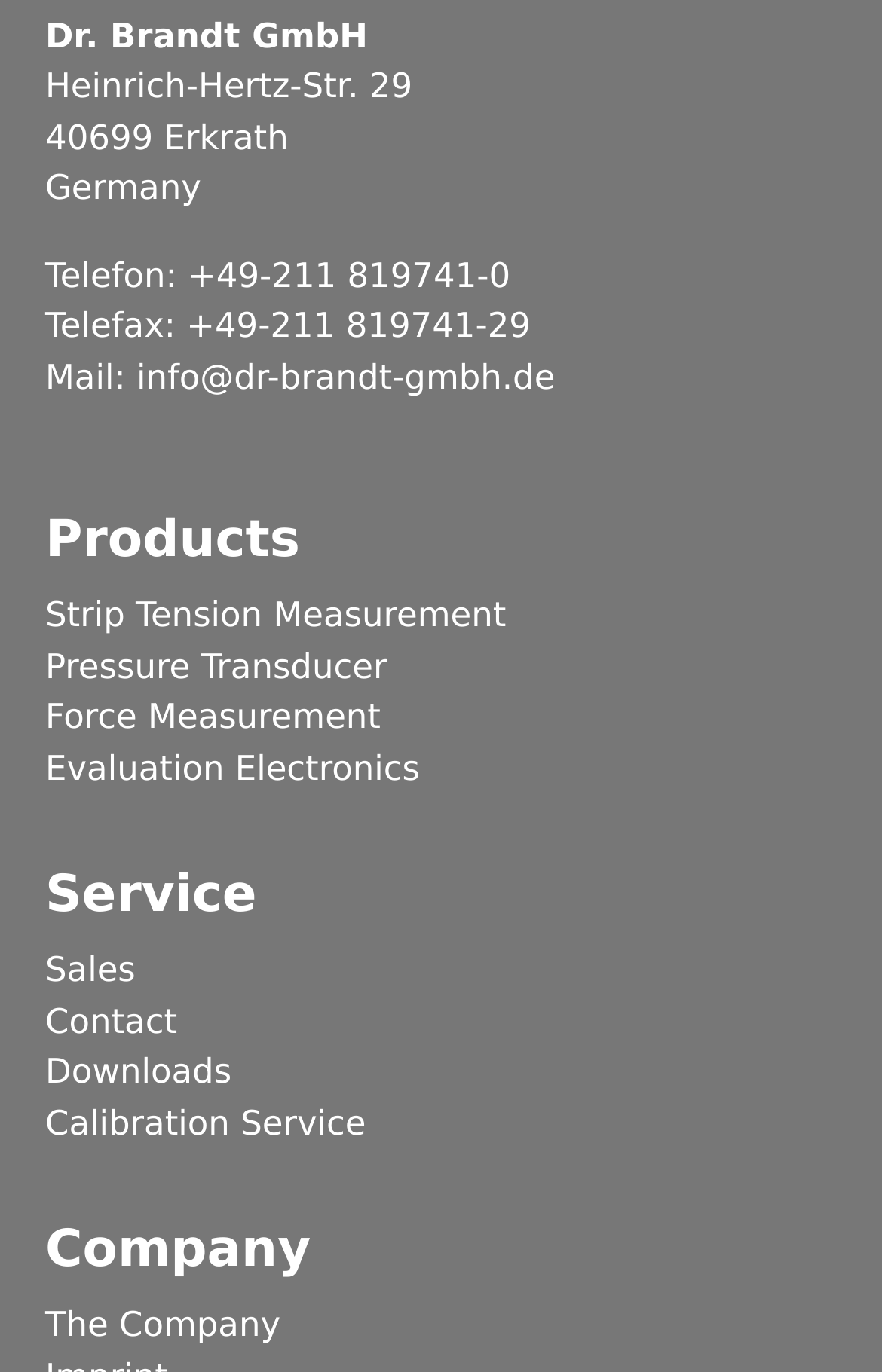Show the bounding box coordinates of the element that should be clicked to complete the task: "Learn about the company".

[0.051, 0.951, 0.318, 0.98]